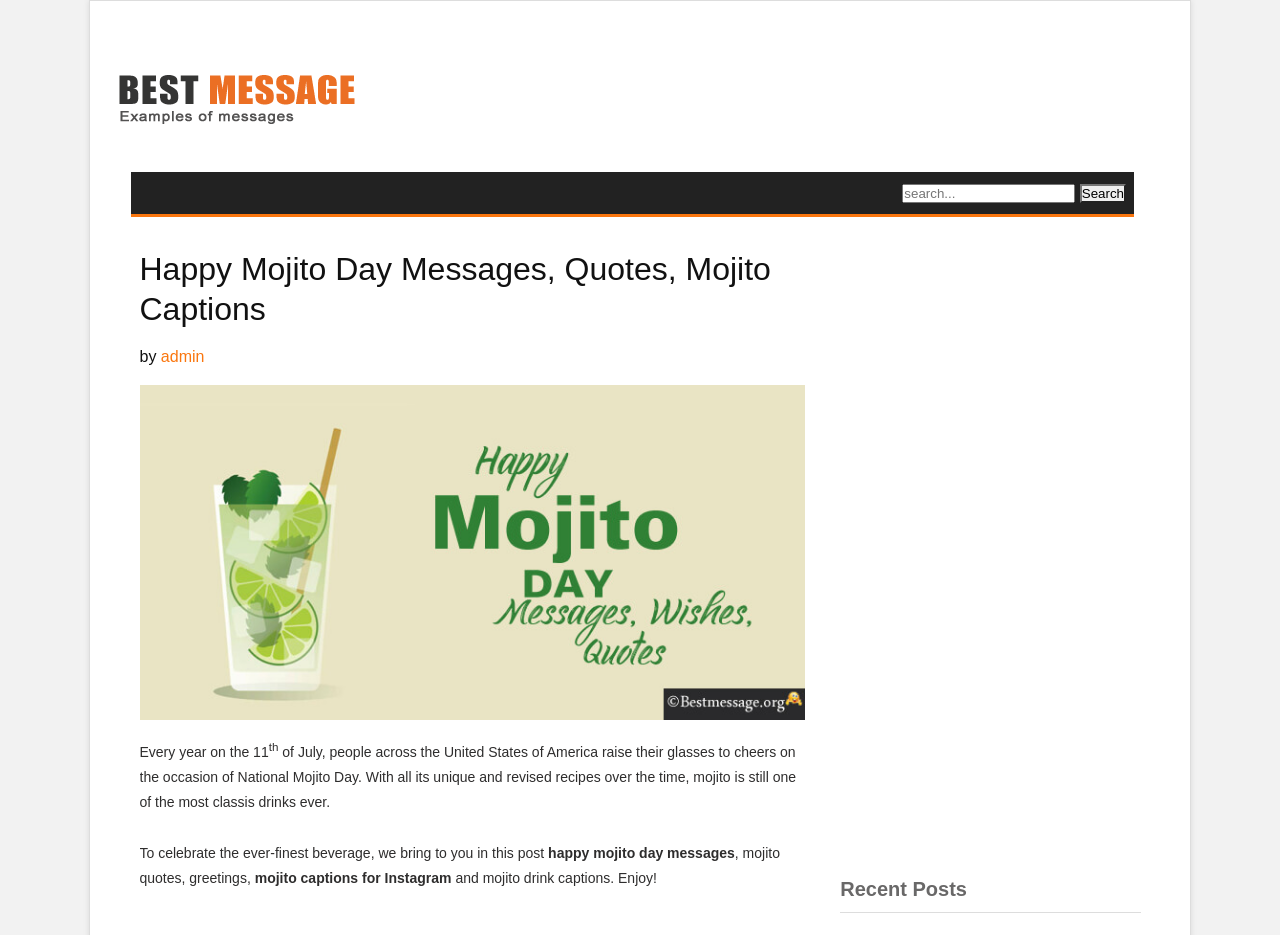What is the purpose of the search bar?
Can you offer a detailed and complete answer to this question?

The search bar is located at the top of the webpage with a placeholder text 'search...'. It is likely used to search for specific messages, quotes, or captions related to National Mojito Day.